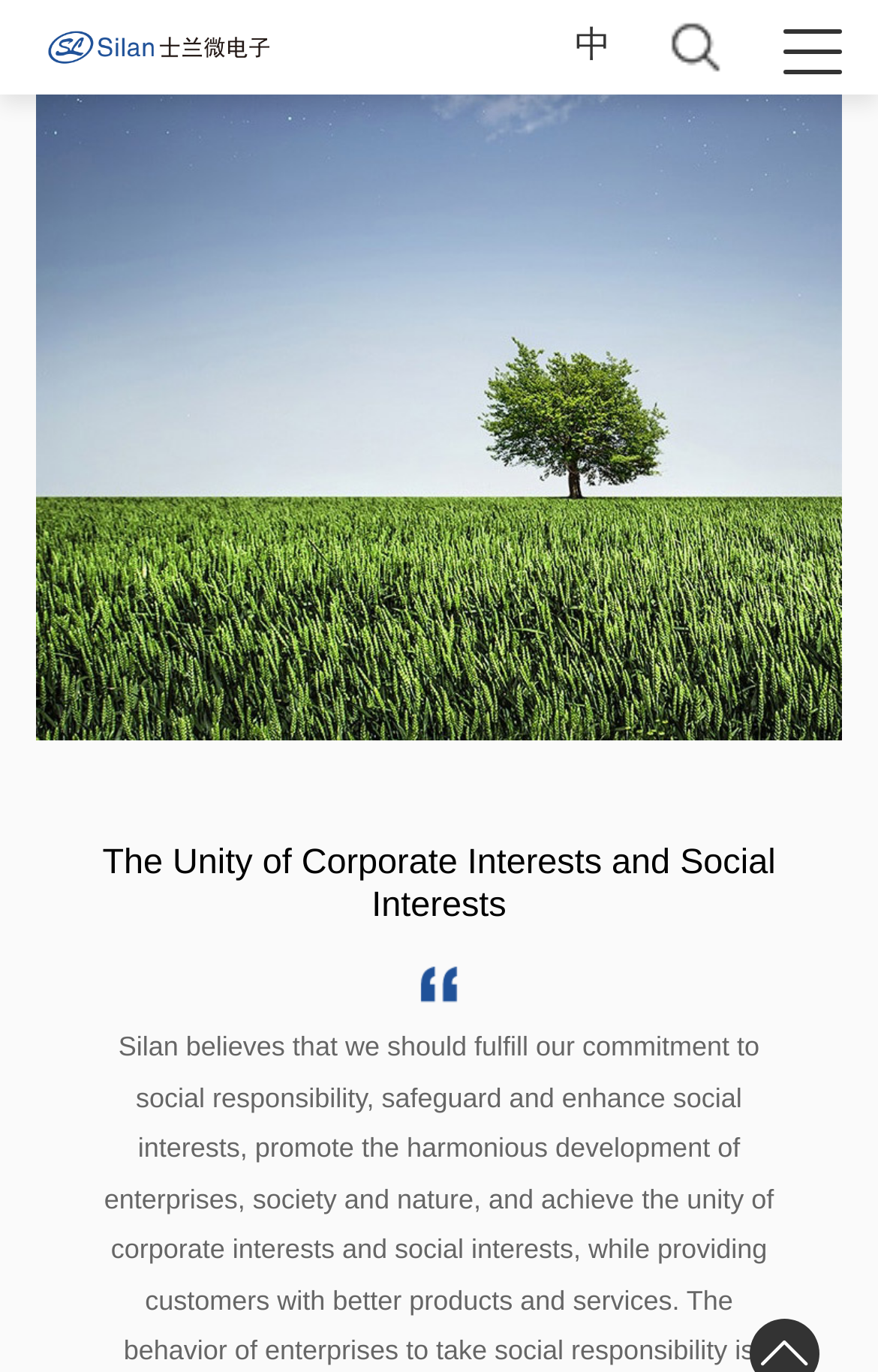Using the webpage screenshot and the element description 中, determine the bounding box coordinates. Specify the coordinates in the format (top-left x, top-left y, bottom-right x, bottom-right y) with values ranging from 0 to 1.

[0.655, 0.019, 0.696, 0.047]